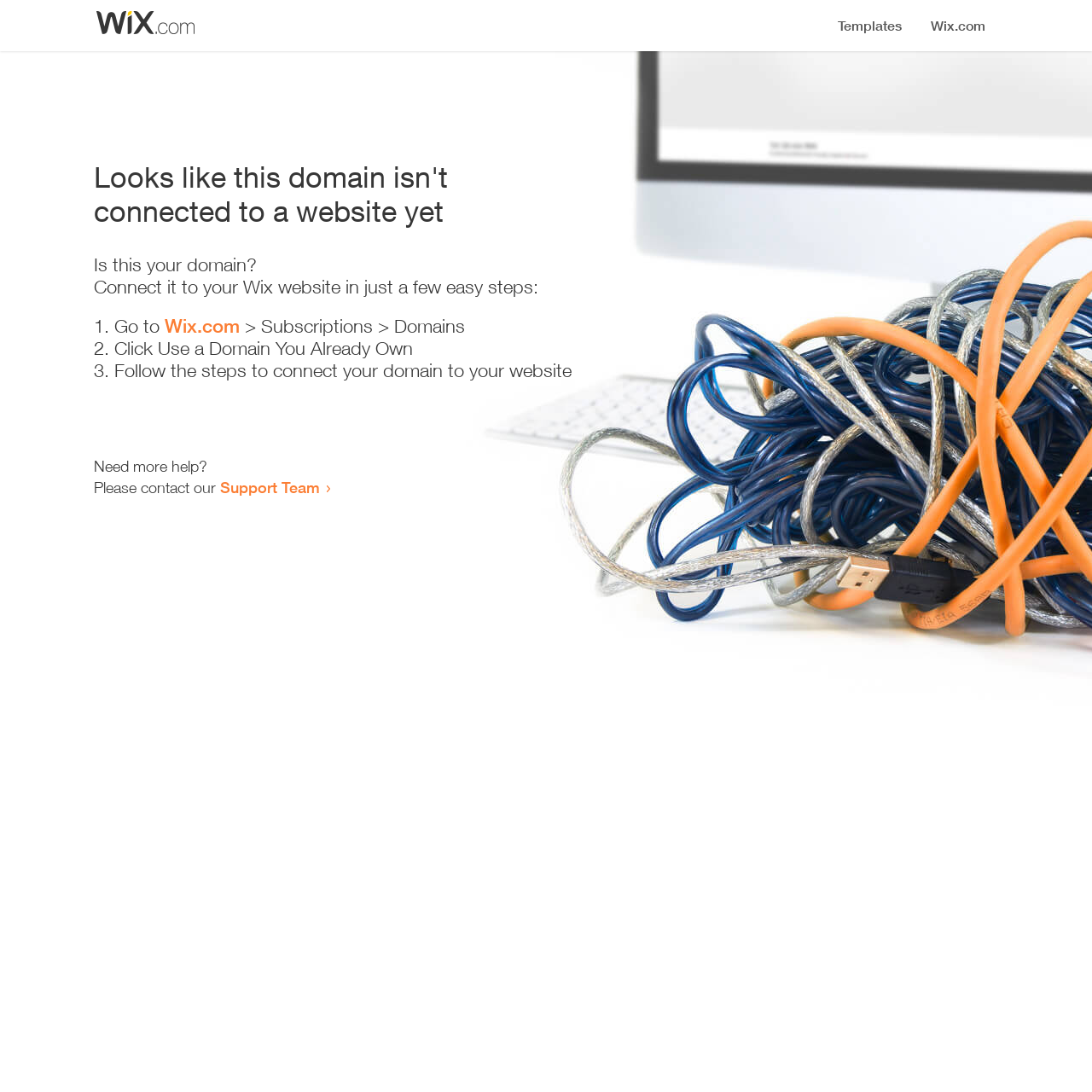Identify and provide the bounding box for the element described by: "Wix.com".

[0.151, 0.288, 0.22, 0.309]